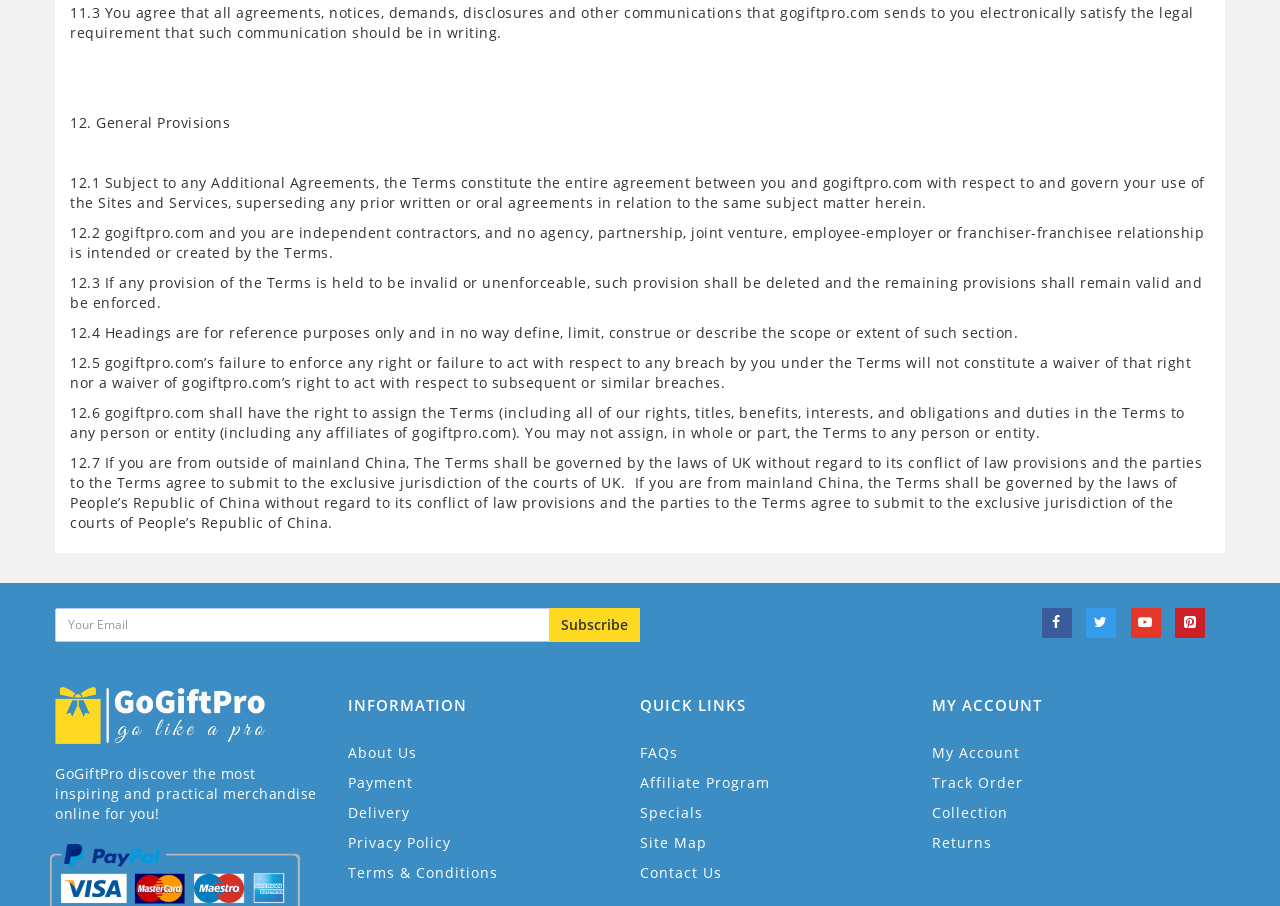Use one word or a short phrase to answer the question provided: 
What type of information can be found in the 'INFORMATION' section?

About Us, Payment, etc.